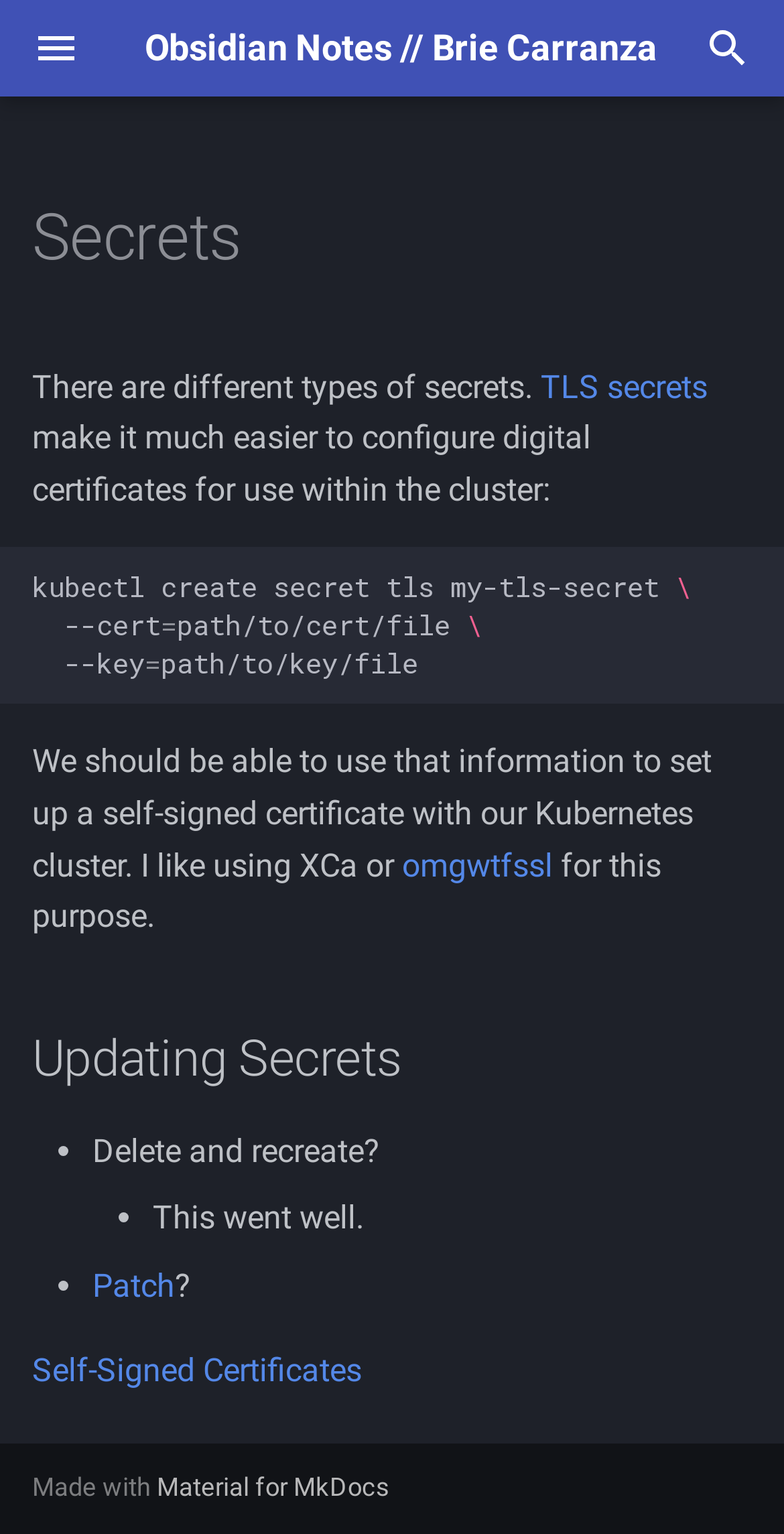Provide the bounding box coordinates of the HTML element this sentence describes: "Snippets for Pipeline Insights". The bounding box coordinates consist of four float numbers between 0 and 1, i.e., [left, top, right, bottom].

[0.0, 0.307, 0.621, 0.37]